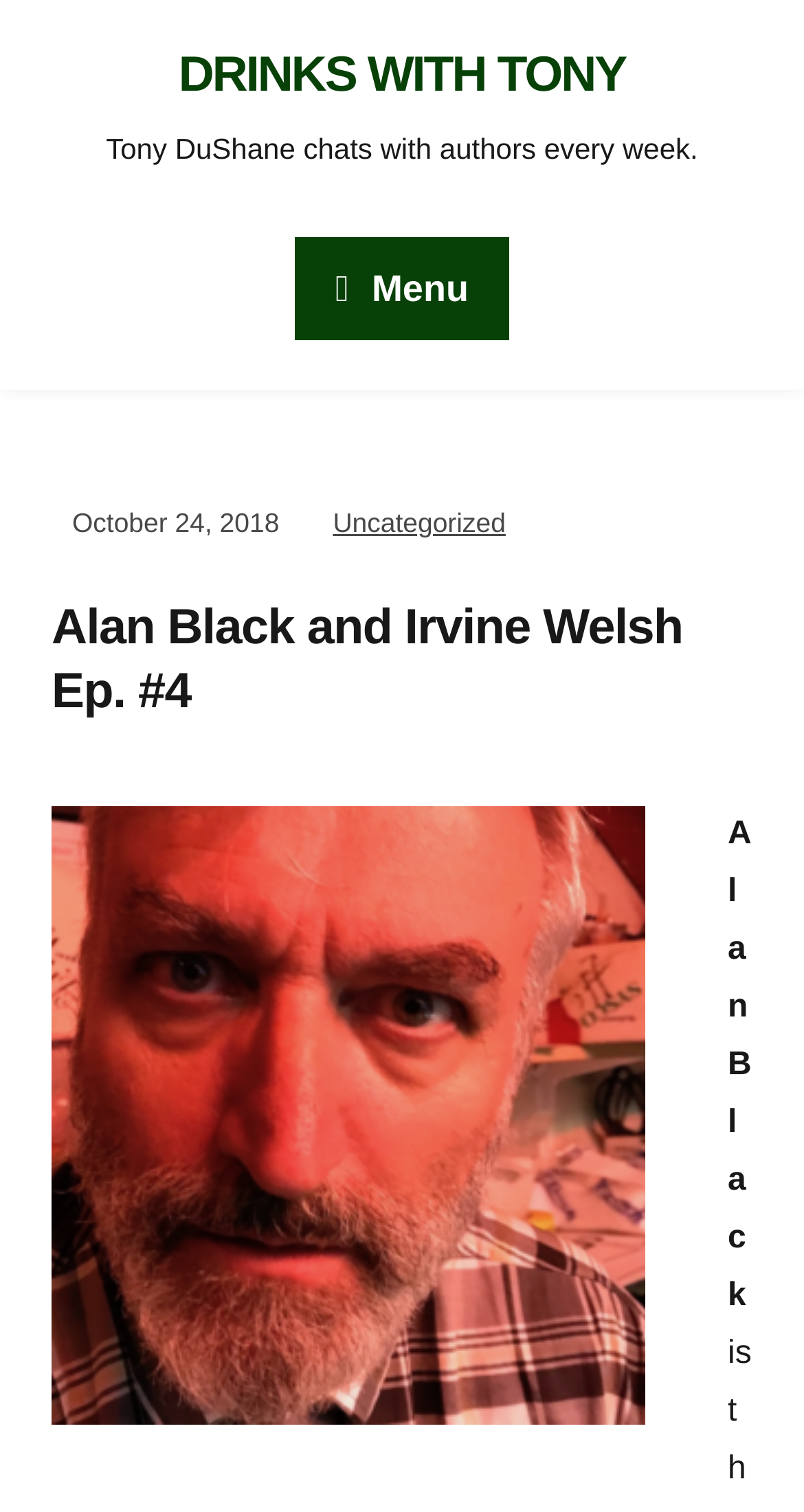What is the main heading displayed on the webpage? Please provide the text.

Alan Black and Irvine Welsh Ep. #4